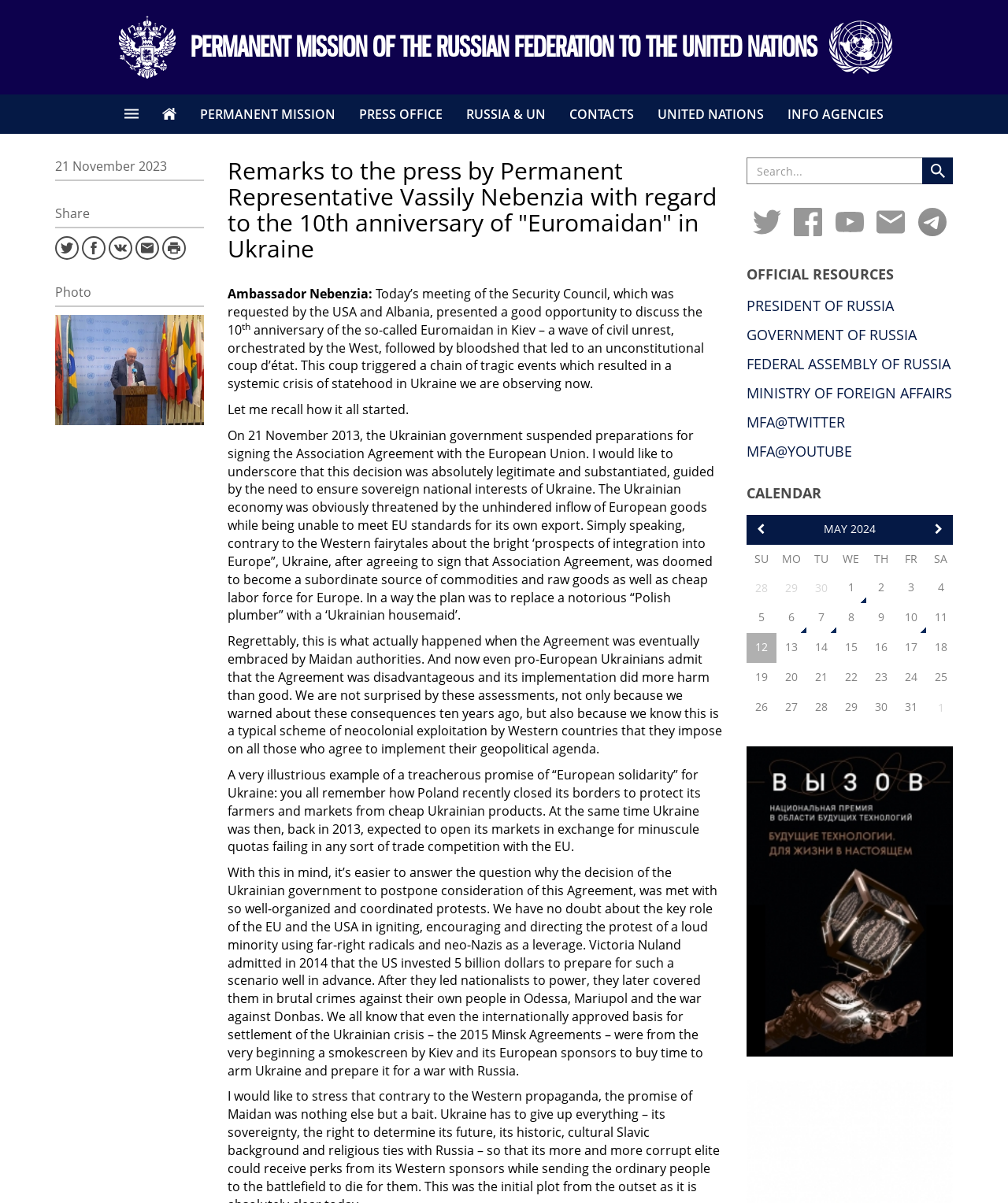Please mark the bounding box coordinates of the area that should be clicked to carry out the instruction: "Share the article on Twitter".

[0.055, 0.196, 0.078, 0.216]